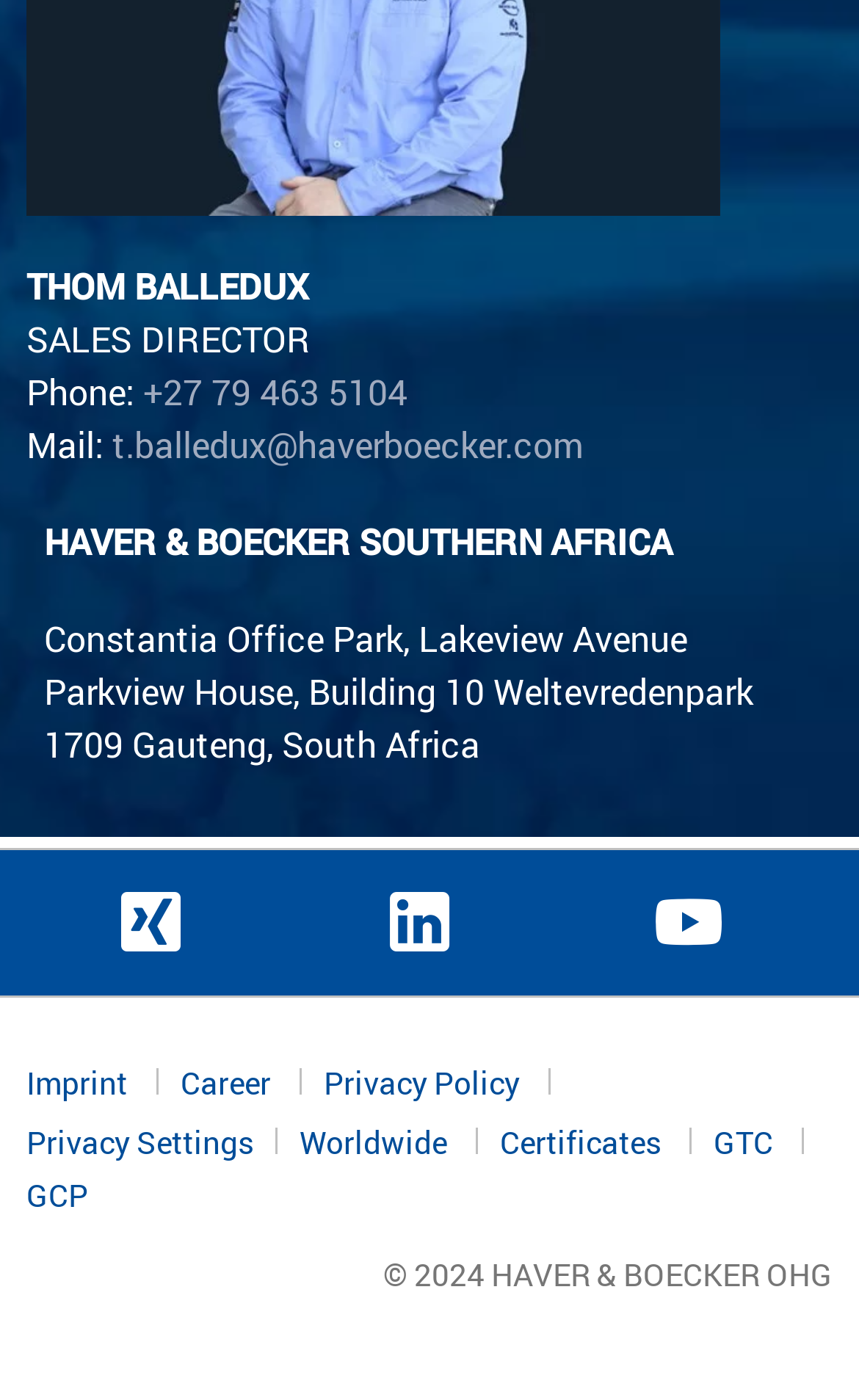Please specify the bounding box coordinates of the element that should be clicked to execute the given instruction: 'Explore career opportunities'. Ensure the coordinates are four float numbers between 0 and 1, expressed as [left, top, right, bottom].

[0.21, 0.754, 0.377, 0.787]